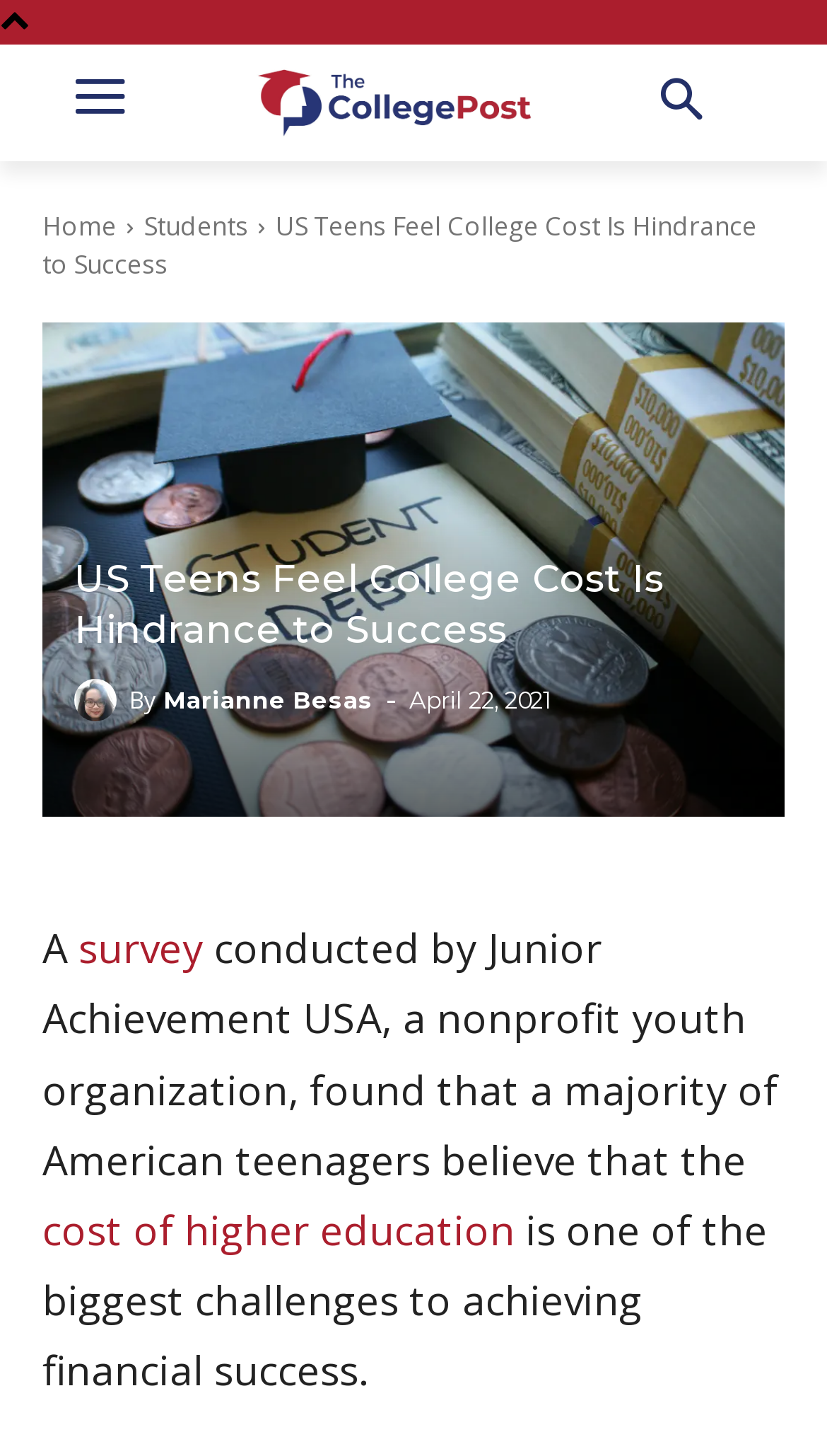Locate the bounding box coordinates of the segment that needs to be clicked to meet this instruction: "click the logo".

[0.292, 0.031, 0.651, 0.11]